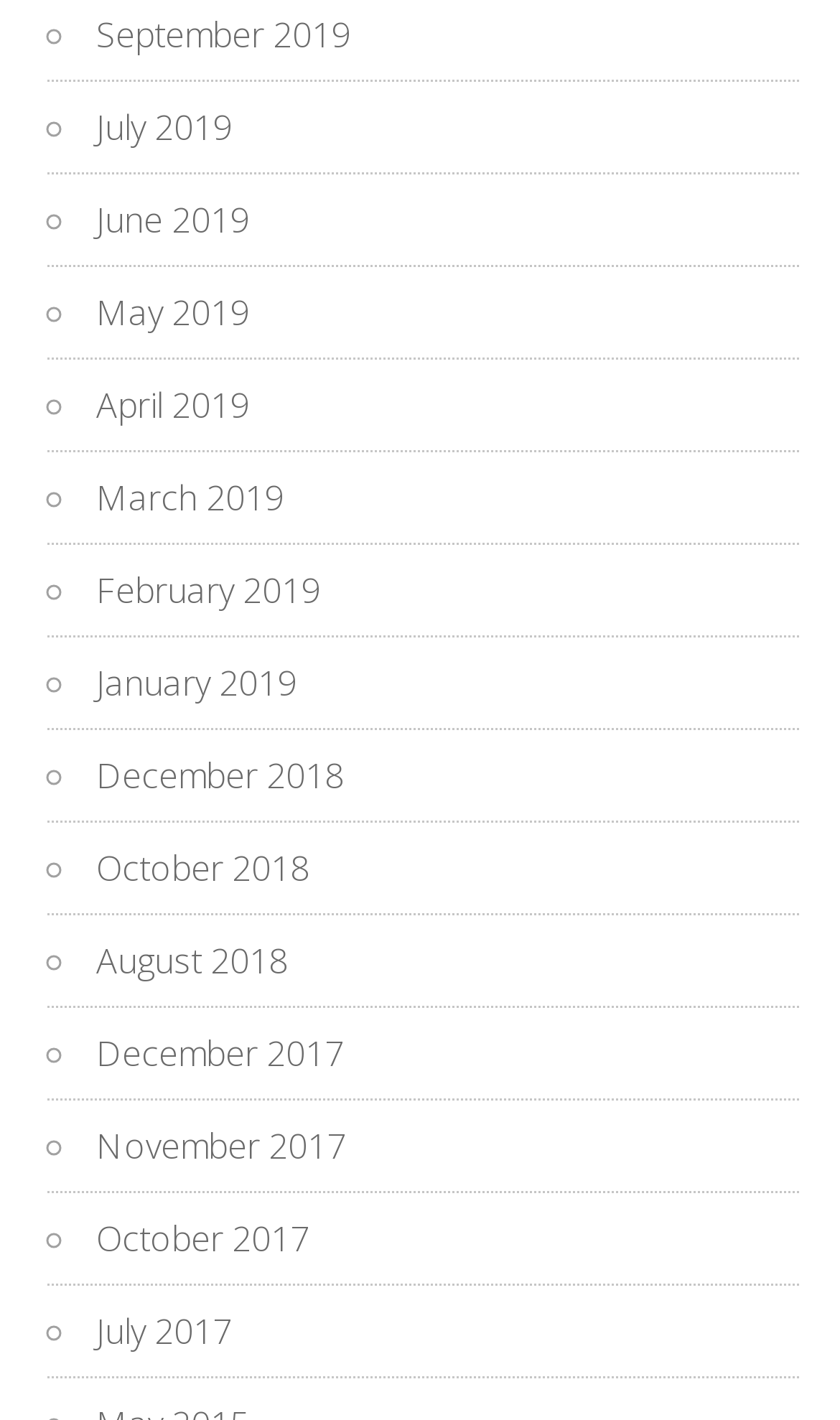How many months are listed?
Respond with a short answer, either a single word or a phrase, based on the image.

15